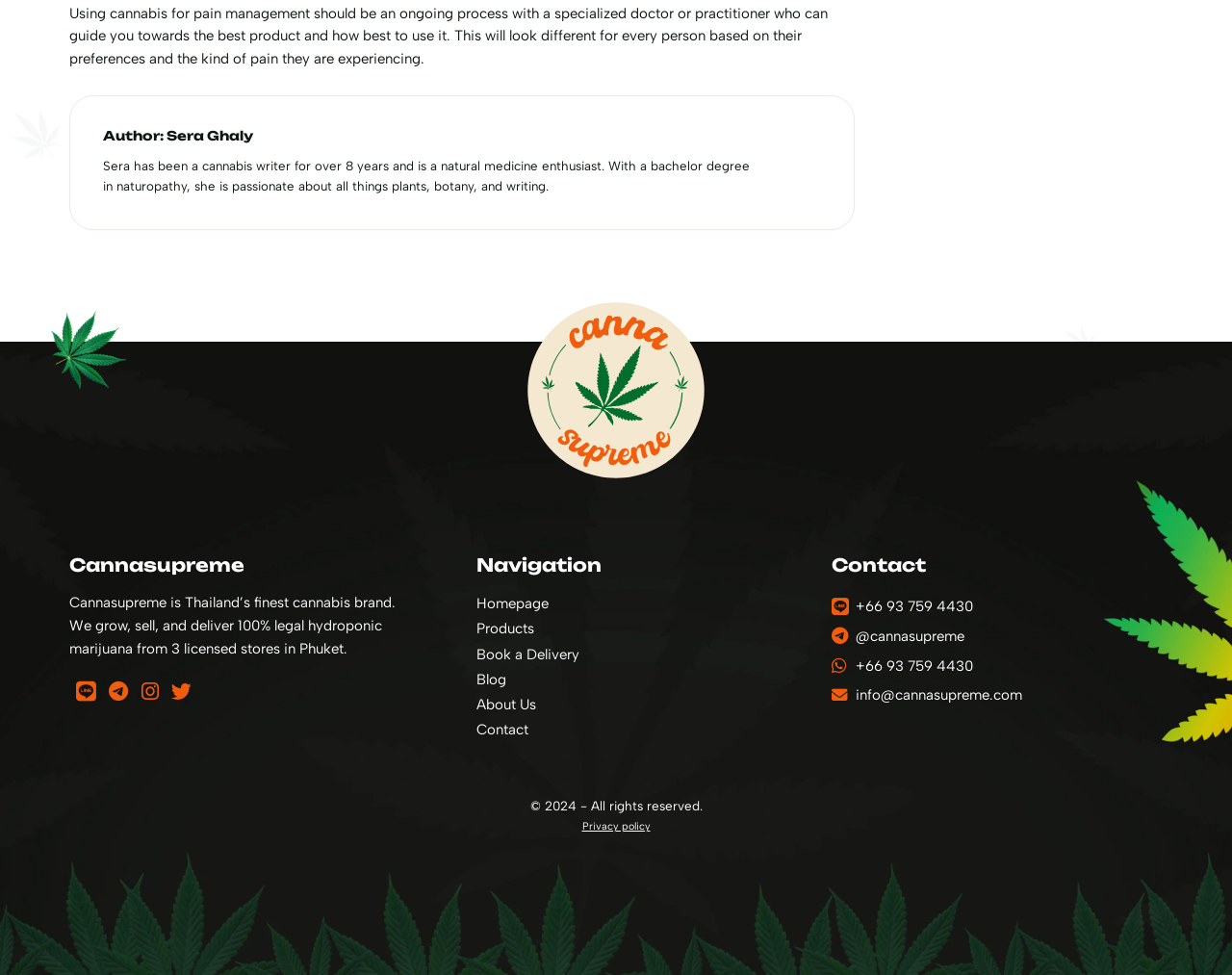What is Cannasupreme?
Using the information from the image, provide a comprehensive answer to the question.

The text 'Cannasupreme is Thailand’s finest cannabis brand. We grow, sell, and deliver 100% legal hydroponic marijuana from 3 licensed stores in Phuket.' is located below the image, indicating that Cannasupreme is a cannabis brand based in Thailand.